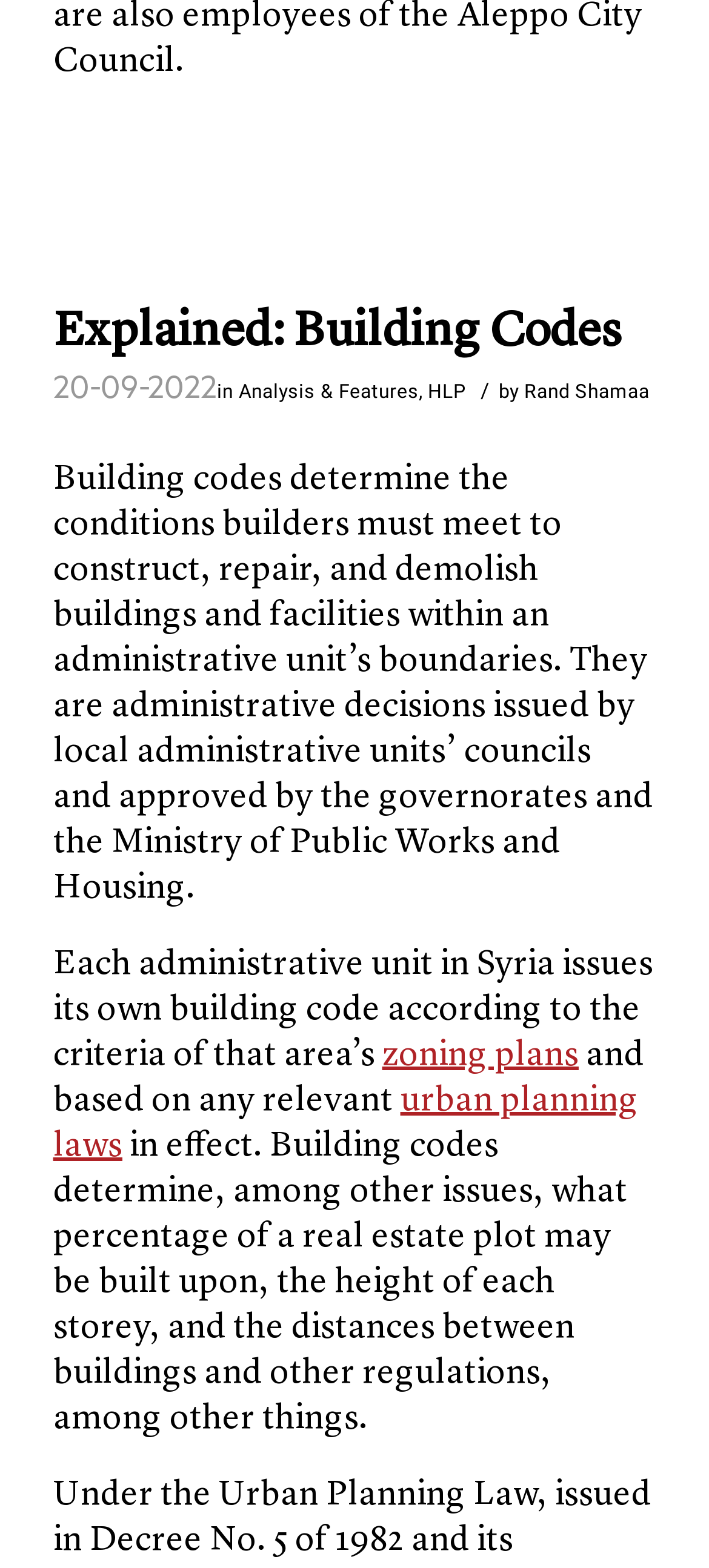Provide the bounding box coordinates of the HTML element this sentence describes: "zoning plans".

[0.539, 0.662, 0.816, 0.685]